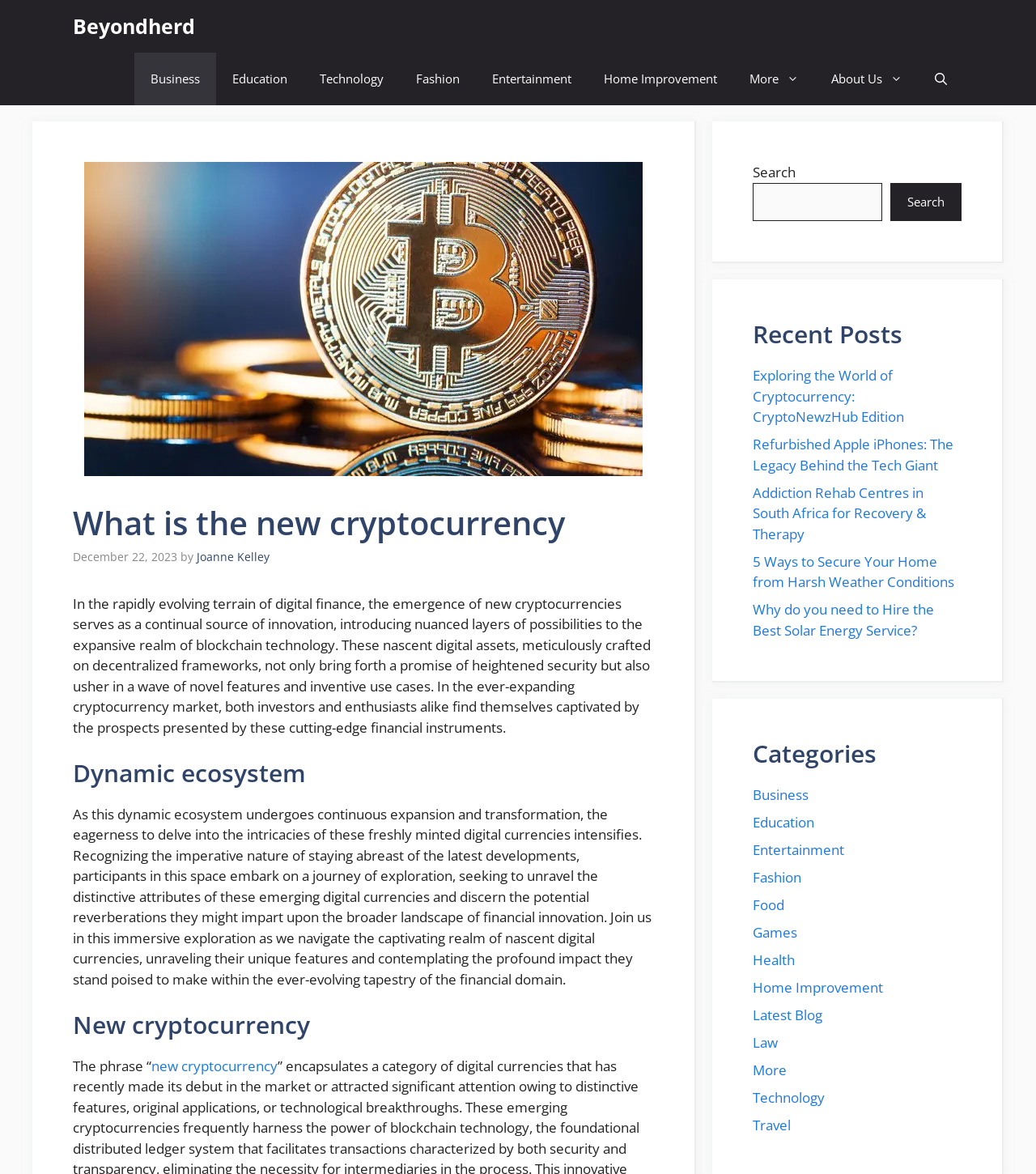Determine the bounding box coordinates for the area that needs to be clicked to fulfill this task: "Read the 'What is the new cryptocurrency' article". The coordinates must be given as four float numbers between 0 and 1, i.e., [left, top, right, bottom].

[0.07, 0.429, 0.631, 0.462]